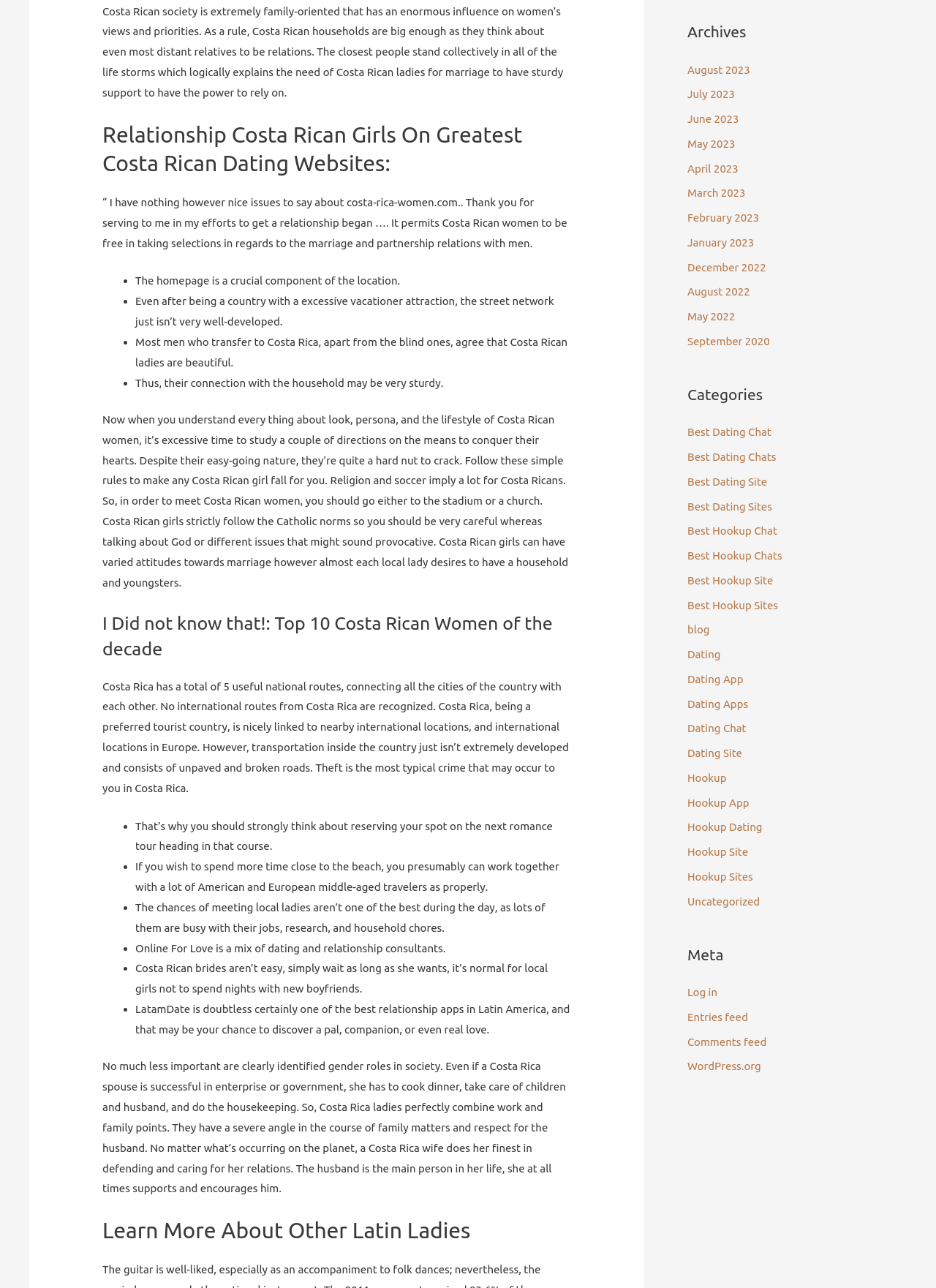Using the description: "Best Hookup Sites", identify the bounding box of the corresponding UI element in the screenshot.

[0.734, 0.465, 0.831, 0.474]